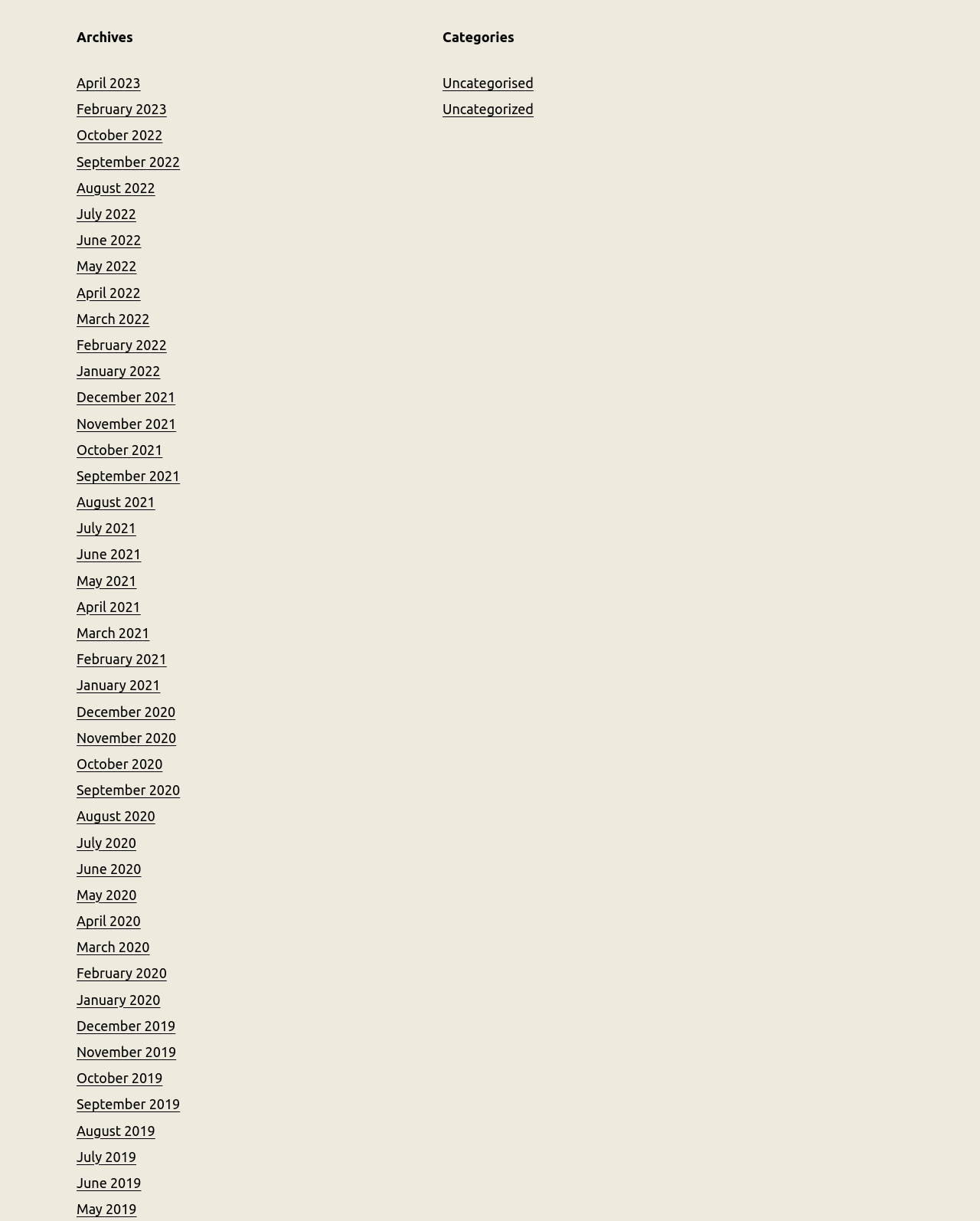Please determine the bounding box coordinates of the clickable area required to carry out the following instruction: "browse categories". The coordinates must be four float numbers between 0 and 1, represented as [left, top, right, bottom].

[0.452, 0.023, 0.667, 0.038]